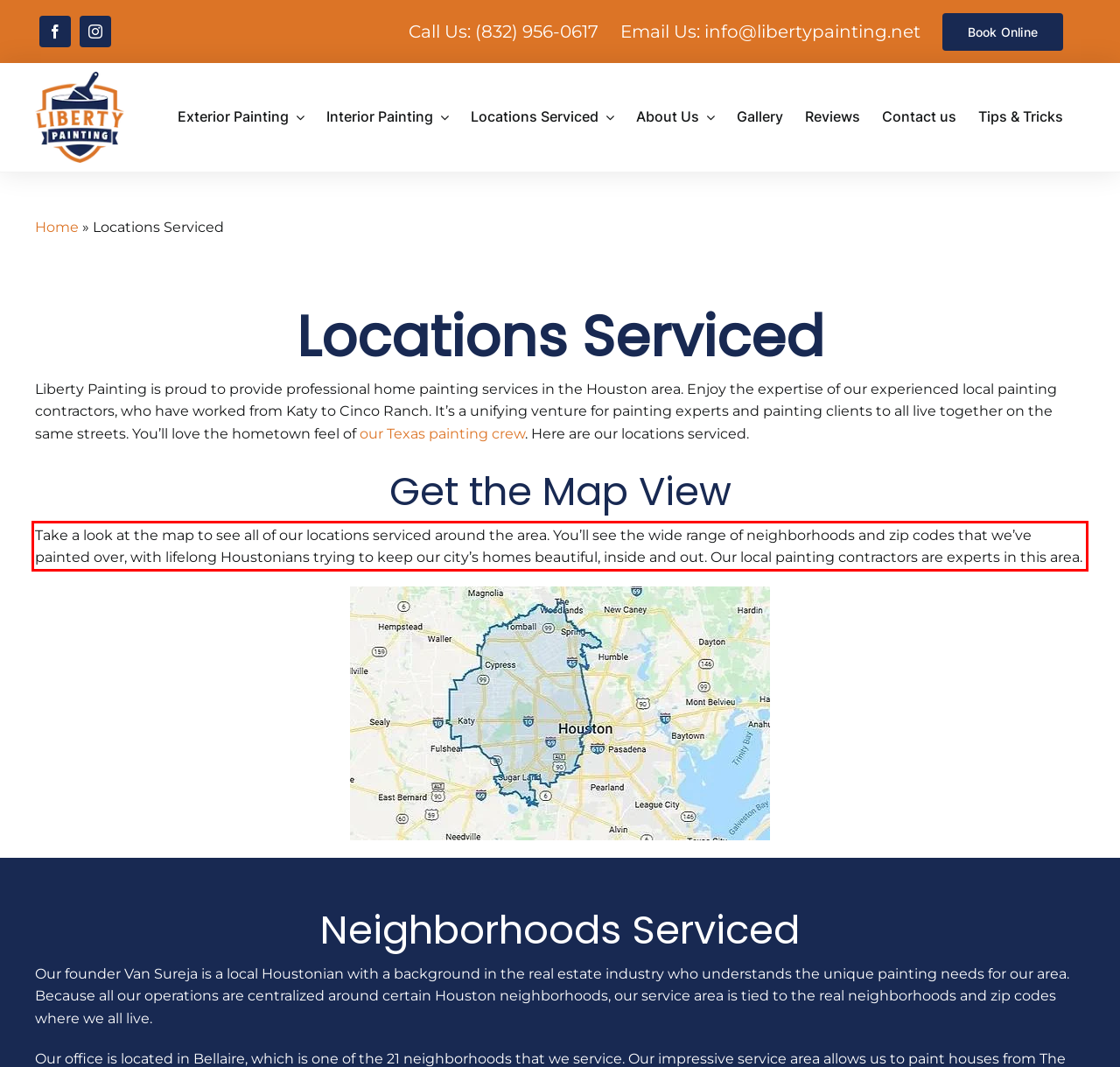You have a screenshot with a red rectangle around a UI element. Recognize and extract the text within this red bounding box using OCR.

Take a look at the map to see all of our locations serviced around the area. You’ll see the wide range of neighborhoods and zip codes that we’ve painted over, with lifelong Houstonians trying to keep our city’s homes beautiful, inside and out. Our local painting contractors are experts in this area.